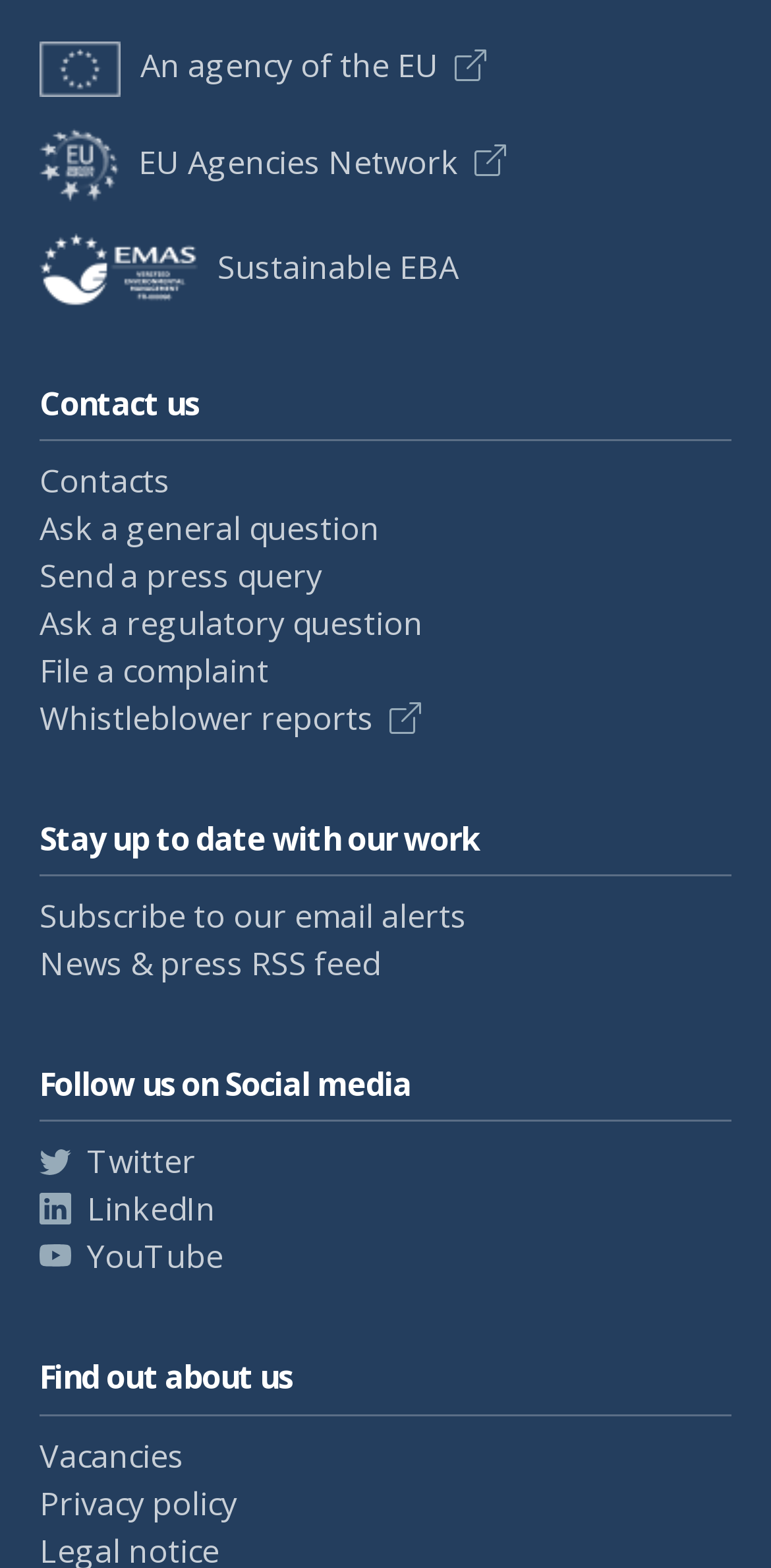Bounding box coordinates must be specified in the format (top-left x, top-left y, bottom-right x, bottom-right y). All values should be floating point numbers between 0 and 1. What are the bounding box coordinates of the UI element described as: Subscribe to our email alerts

[0.051, 0.571, 0.605, 0.598]